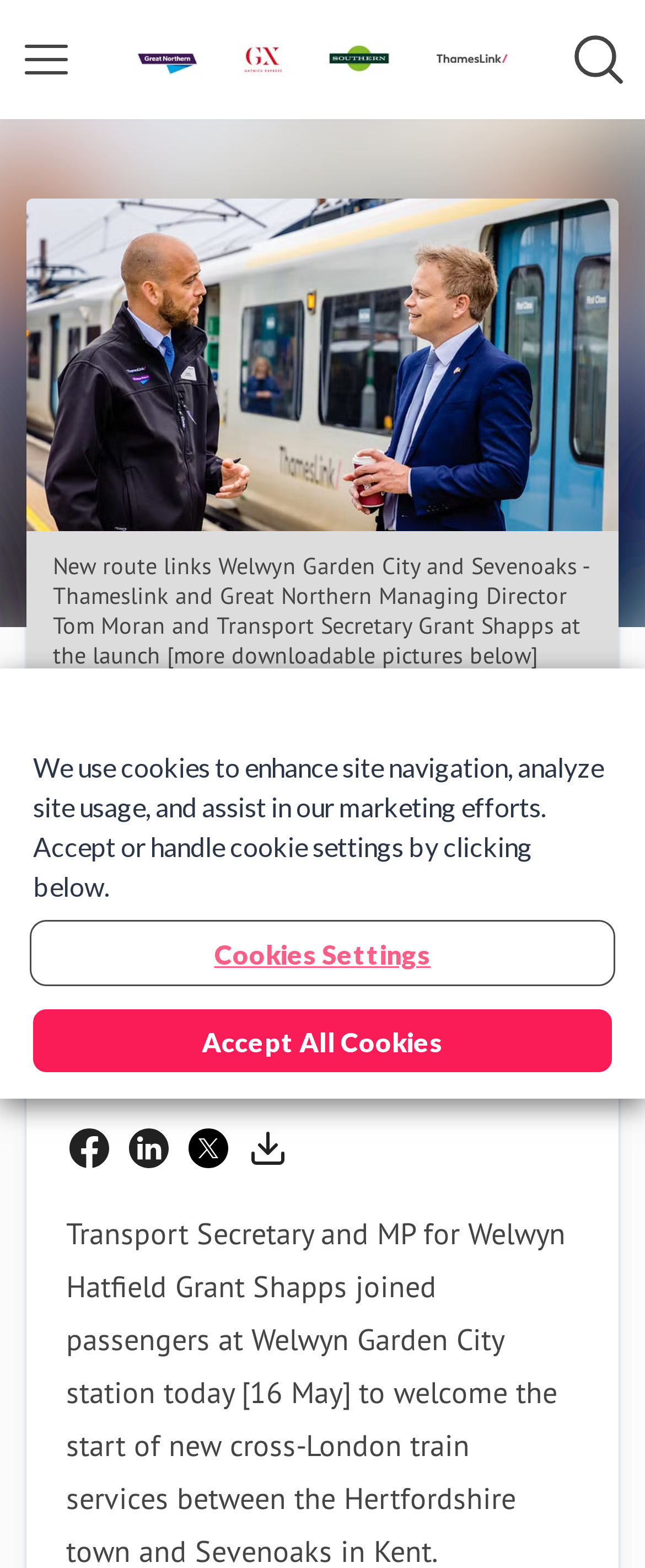Could you indicate the bounding box coordinates of the region to click in order to complete this instruction: "Download as PDF".

[0.385, 0.719, 0.446, 0.745]